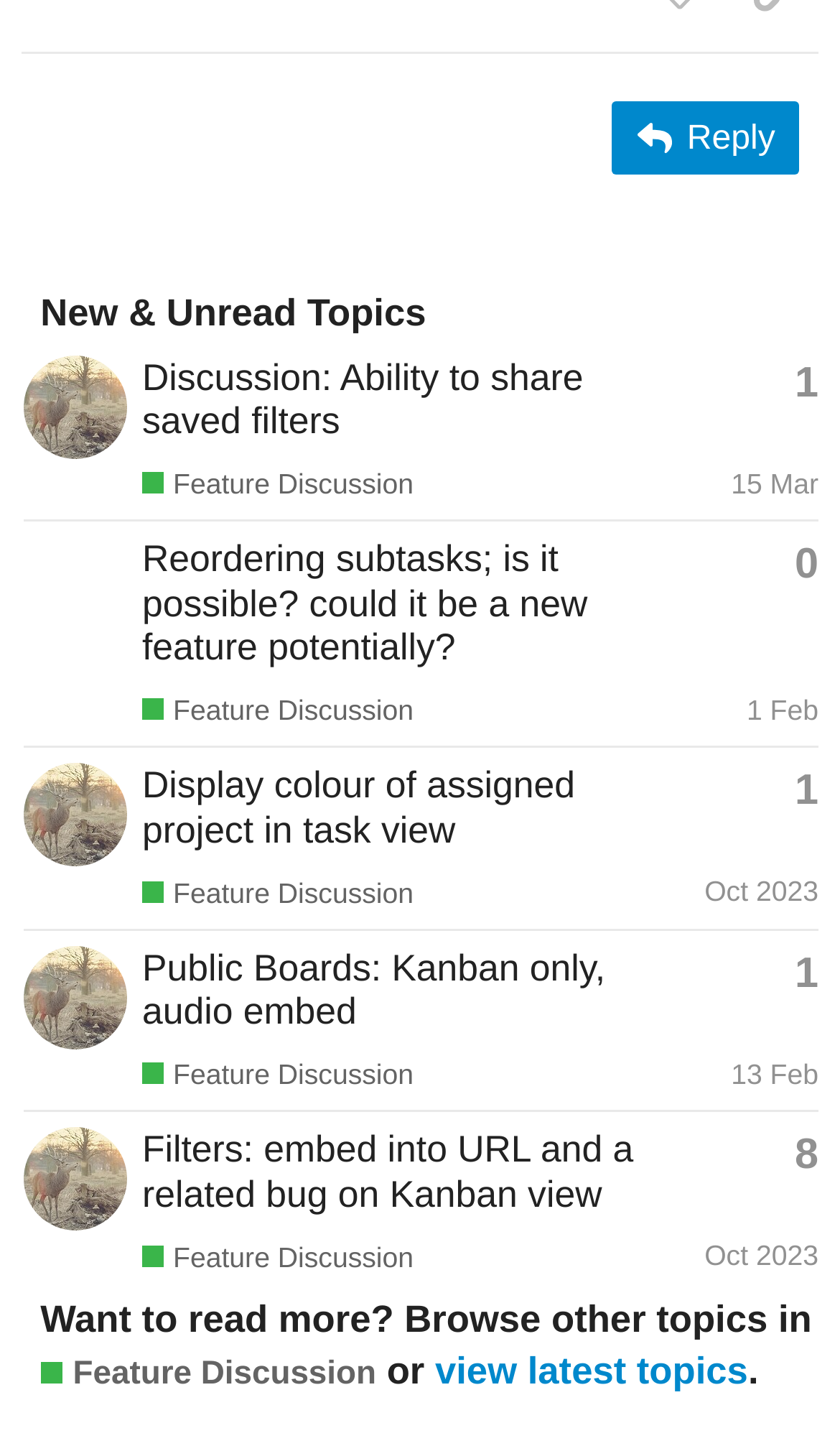Respond to the following question using a concise word or phrase: 
What is the category of the topic 'Reordering subtasks; is it possible?'?

Feature Discussion